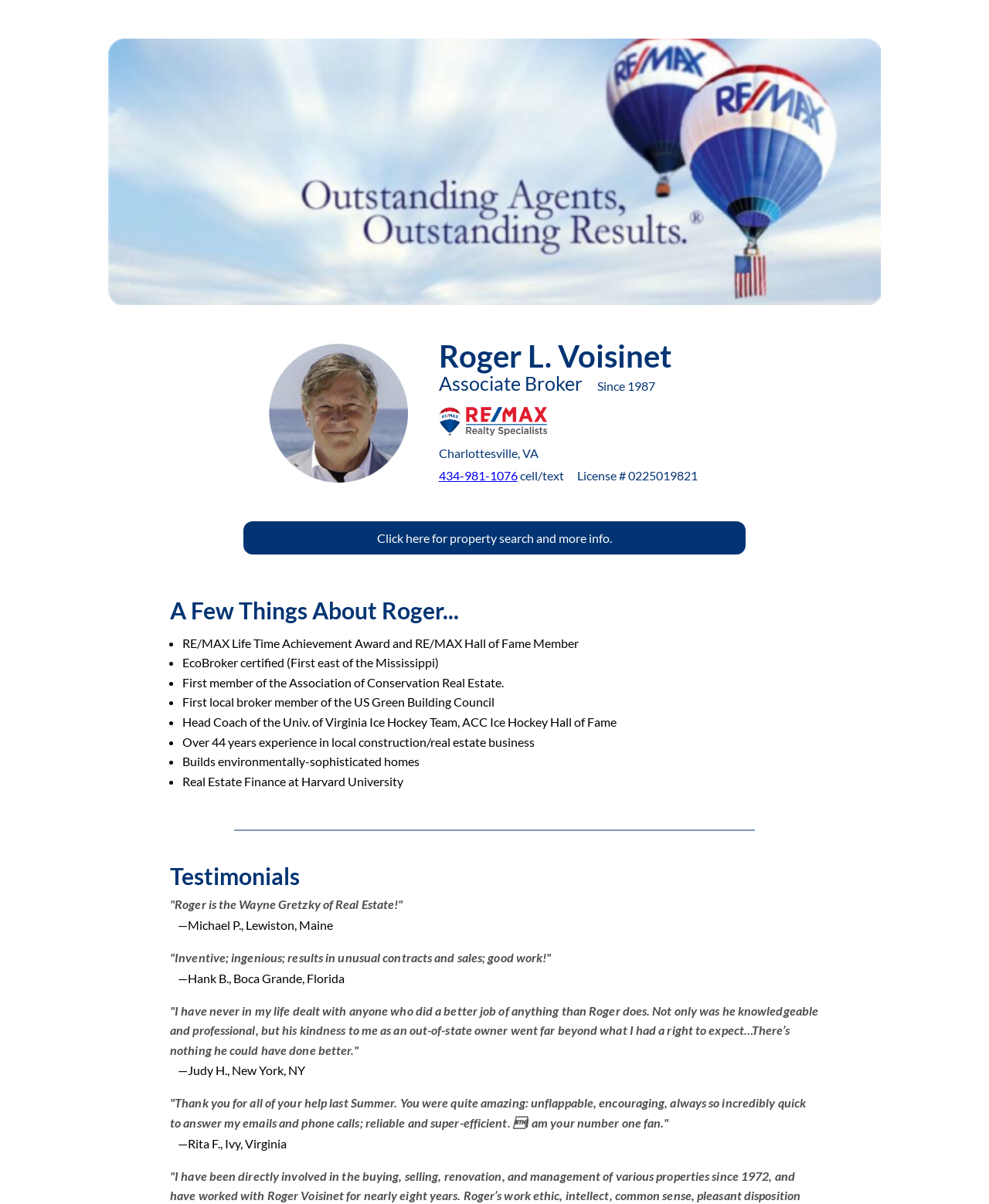What is the occupation of Roger mentioned in the last bullet point?
Use the information from the screenshot to give a comprehensive response to the question.

The last bullet point is located at the bottom of the list of achievements and it mentions that Roger is the Head Coach of the Univ. of Virginia Ice Hockey Team, which is one of his occupations.